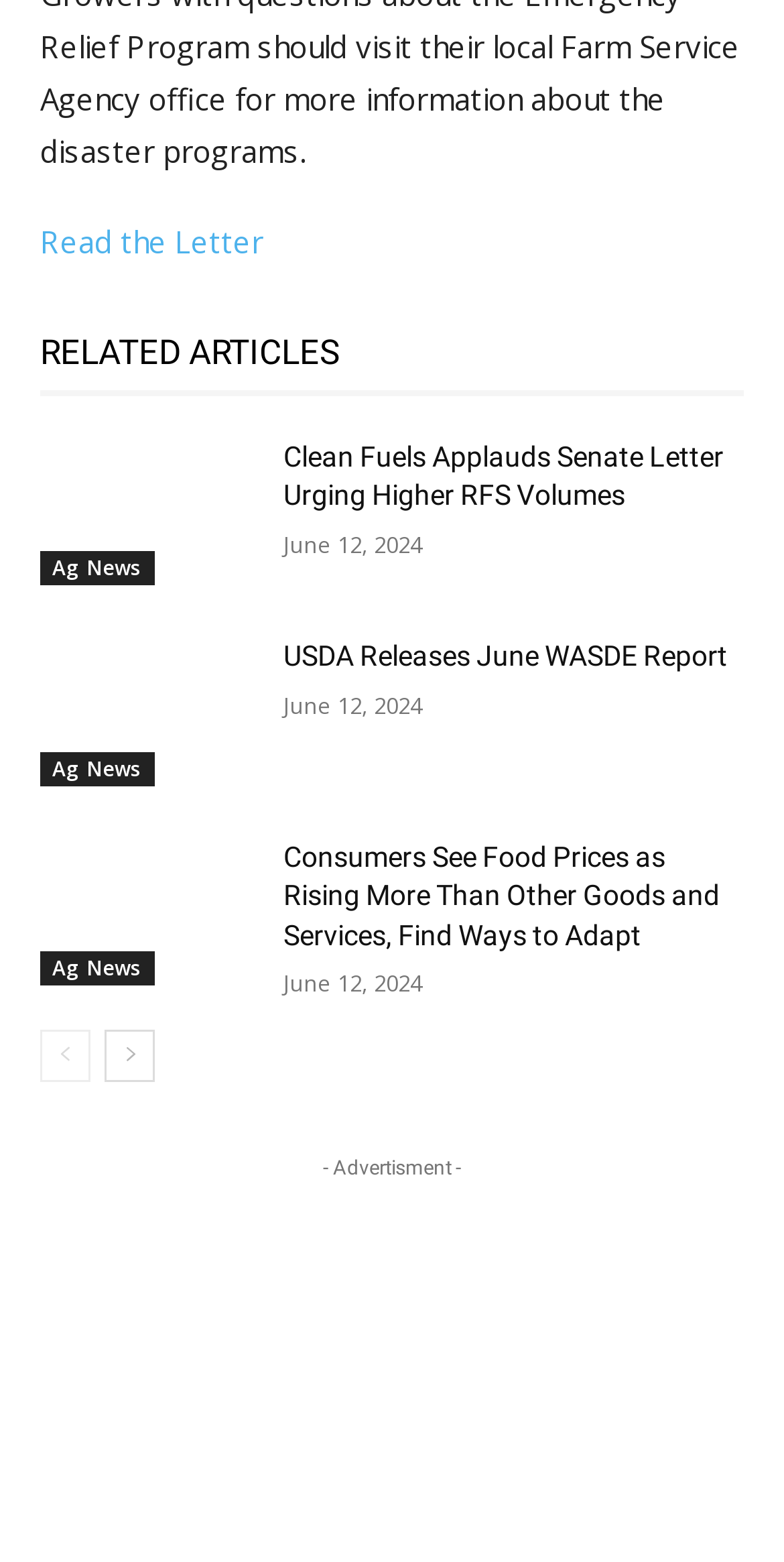Please find the bounding box coordinates of the element that needs to be clicked to perform the following instruction: "Add to Shortlist". The bounding box coordinates should be four float numbers between 0 and 1, represented as [left, top, right, bottom].

None